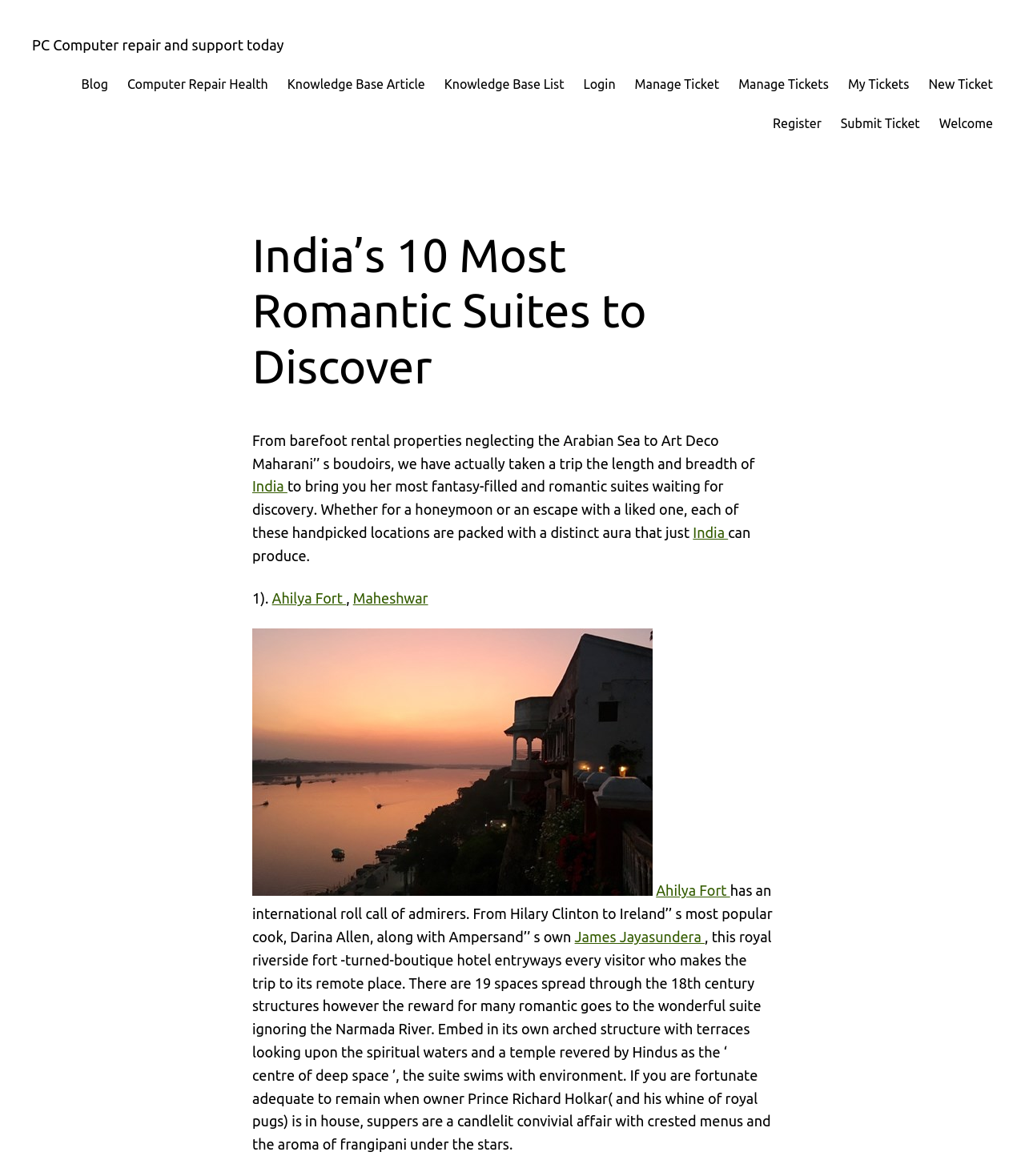Locate the bounding box coordinates of the area to click to fulfill this instruction: "Submit a new ticket". The bounding box should be presented as four float numbers between 0 and 1, in the order [left, top, right, bottom].

[0.82, 0.097, 0.897, 0.114]